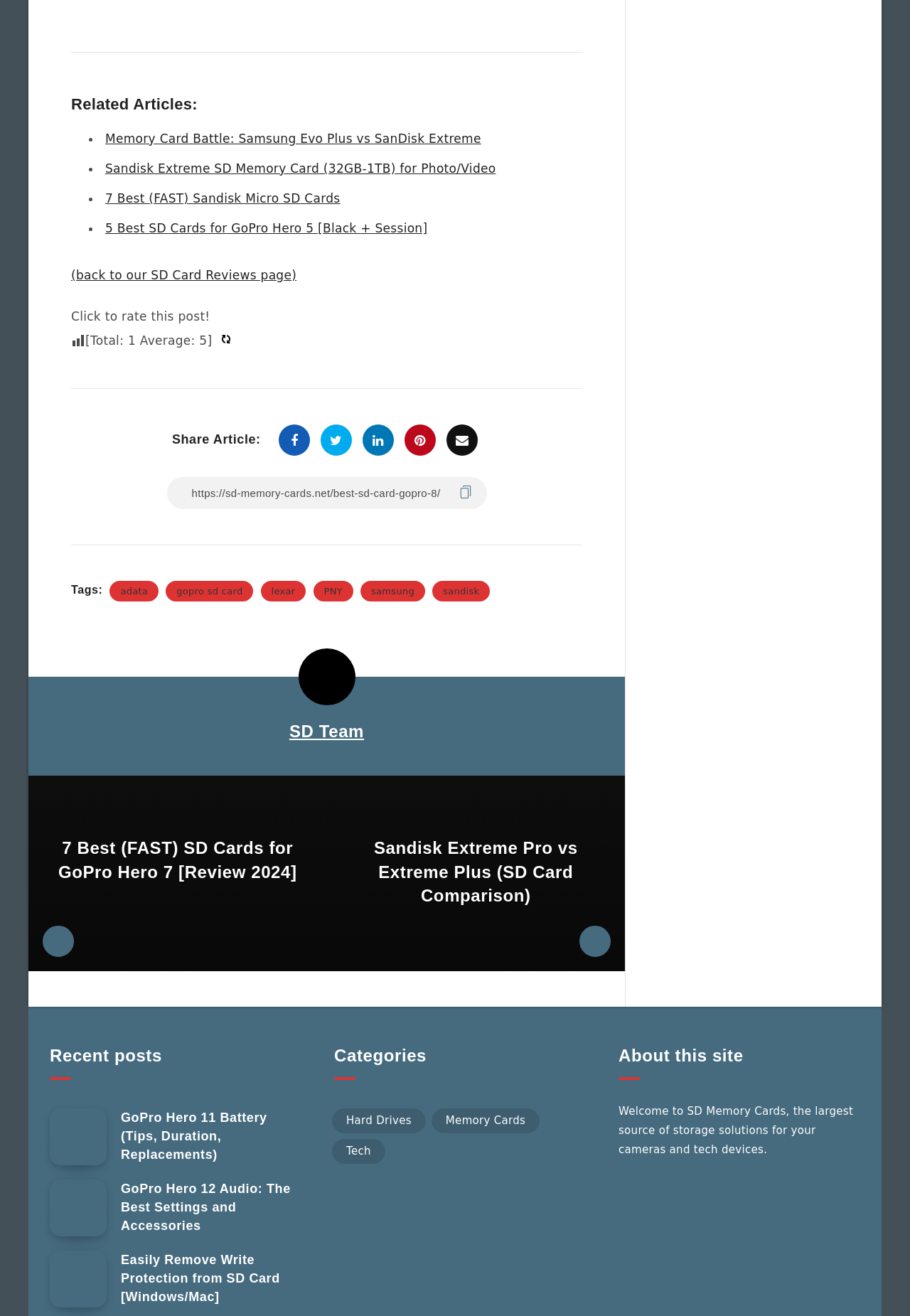Identify the bounding box coordinates for the UI element that matches this description: "SD Team".

[0.318, 0.553, 0.4, 0.568]